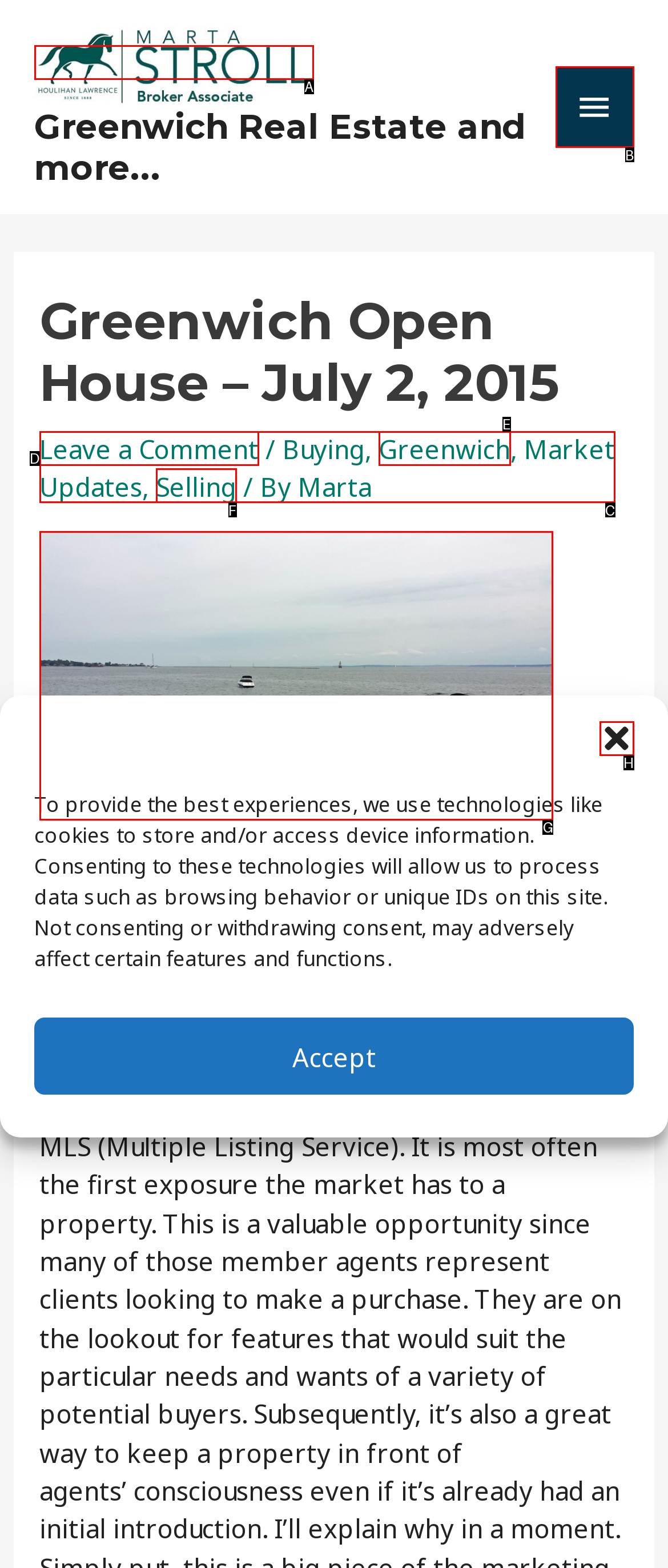Point out which UI element to click to complete this task: View the image of 6 Lighthouse Lane in Old Greenwich
Answer with the letter corresponding to the right option from the available choices.

G